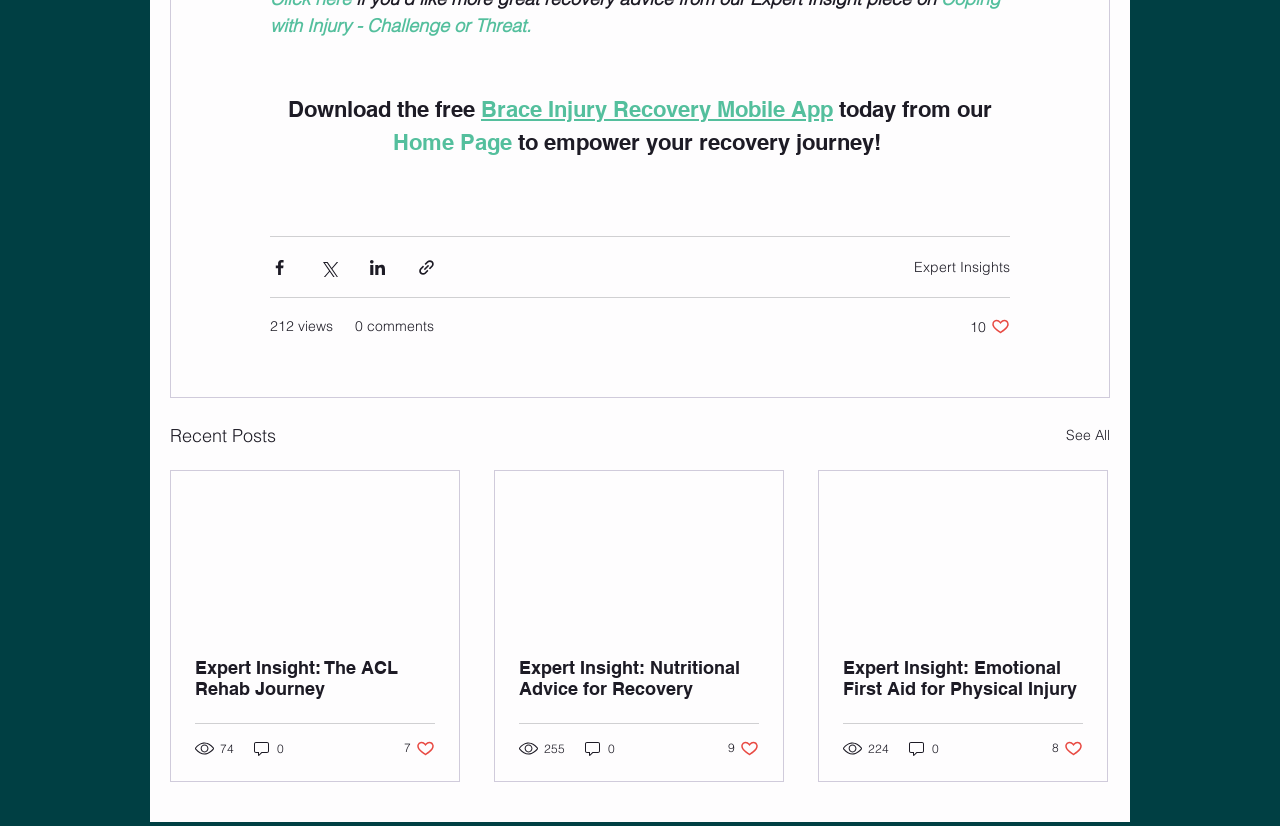Use a single word or phrase to answer the question:
How many views does the second article have?

255 views